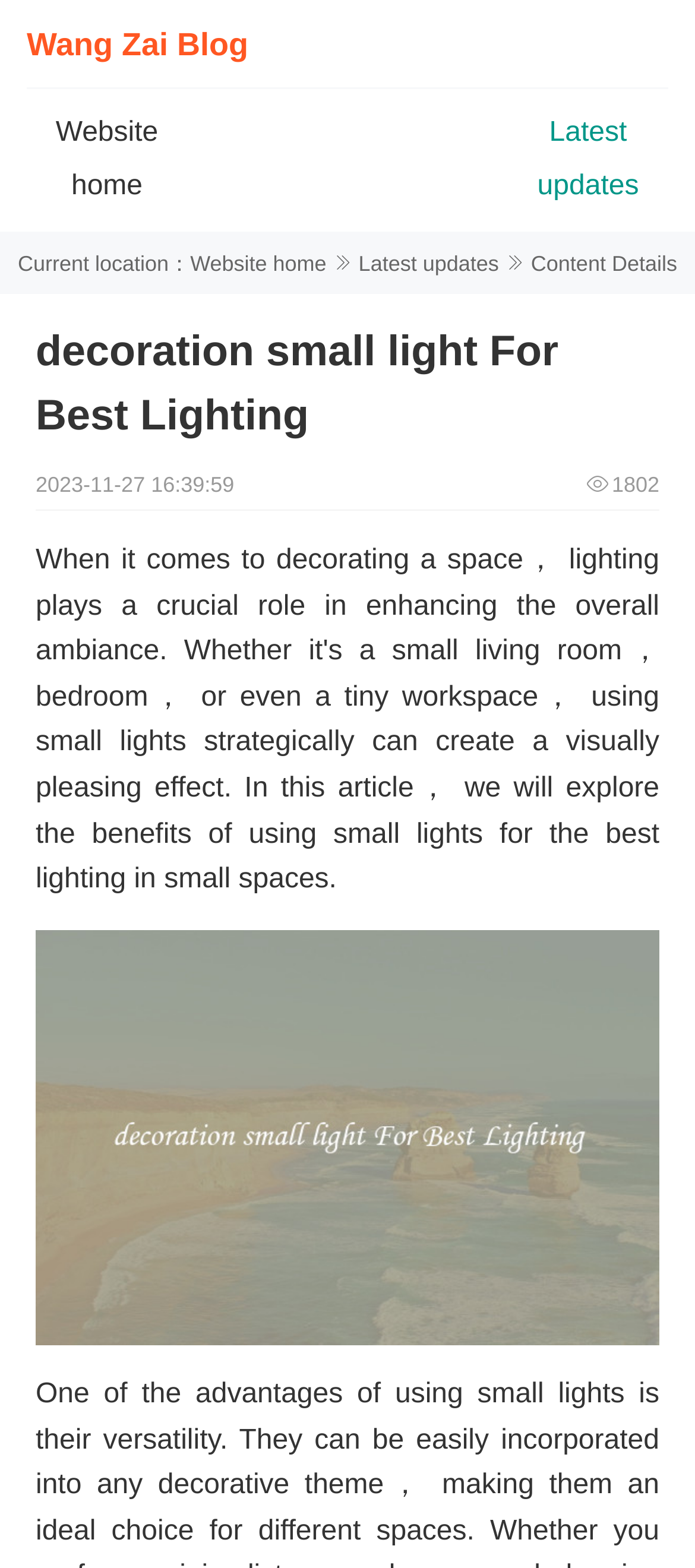Your task is to extract the text of the main heading from the webpage.

decoration small light For Best Lighting